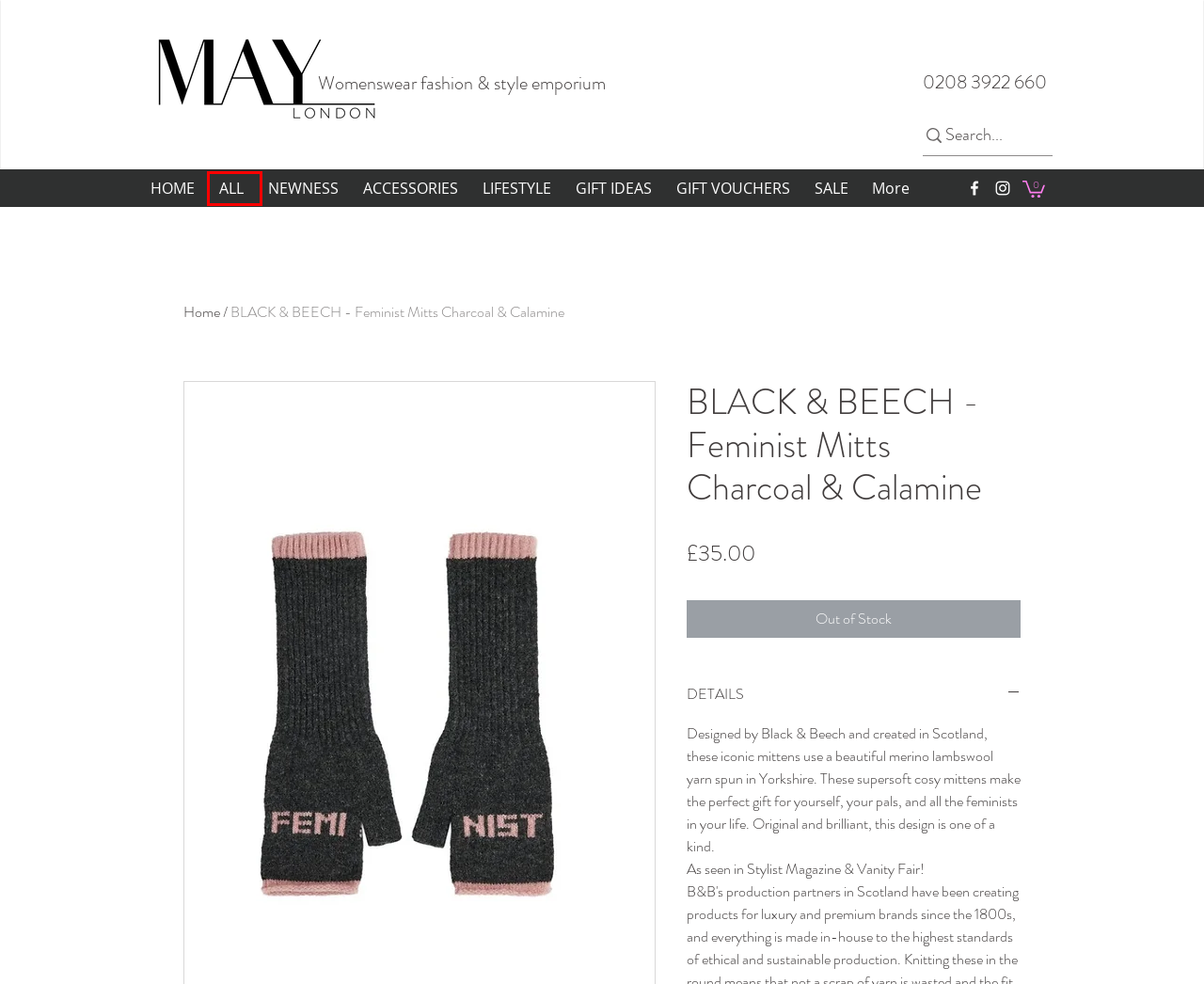You have a screenshot of a webpage, and a red bounding box highlights an element. Select the webpage description that best fits the new page after clicking the element within the bounding box. Options are:
A. GIFT VOUCHERS | May London
B. SALE | May London
C. LIFESTYLE | May London
D. Shop | MAY London
E. Accessories | Greater London | MAY London
F. MAY London | Independent womenswear shop | 245 Upper Richmond Road West, London SW14 8QS, UK
G. NEWNESS | May London
H. GIFT IDEAS | May London

D